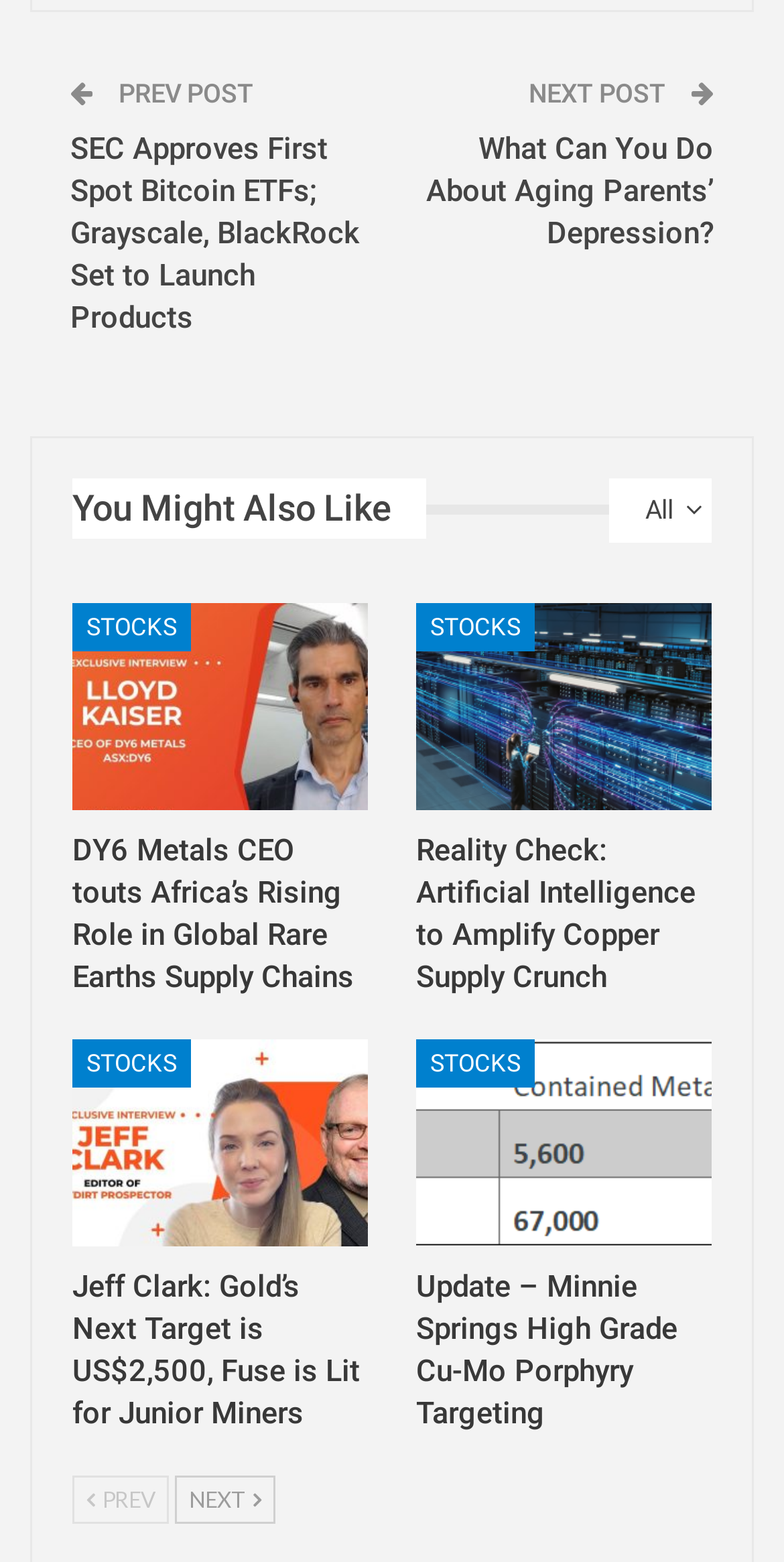Give a one-word or short-phrase answer to the following question: 
How many 'NEXT POST' buttons are there?

2